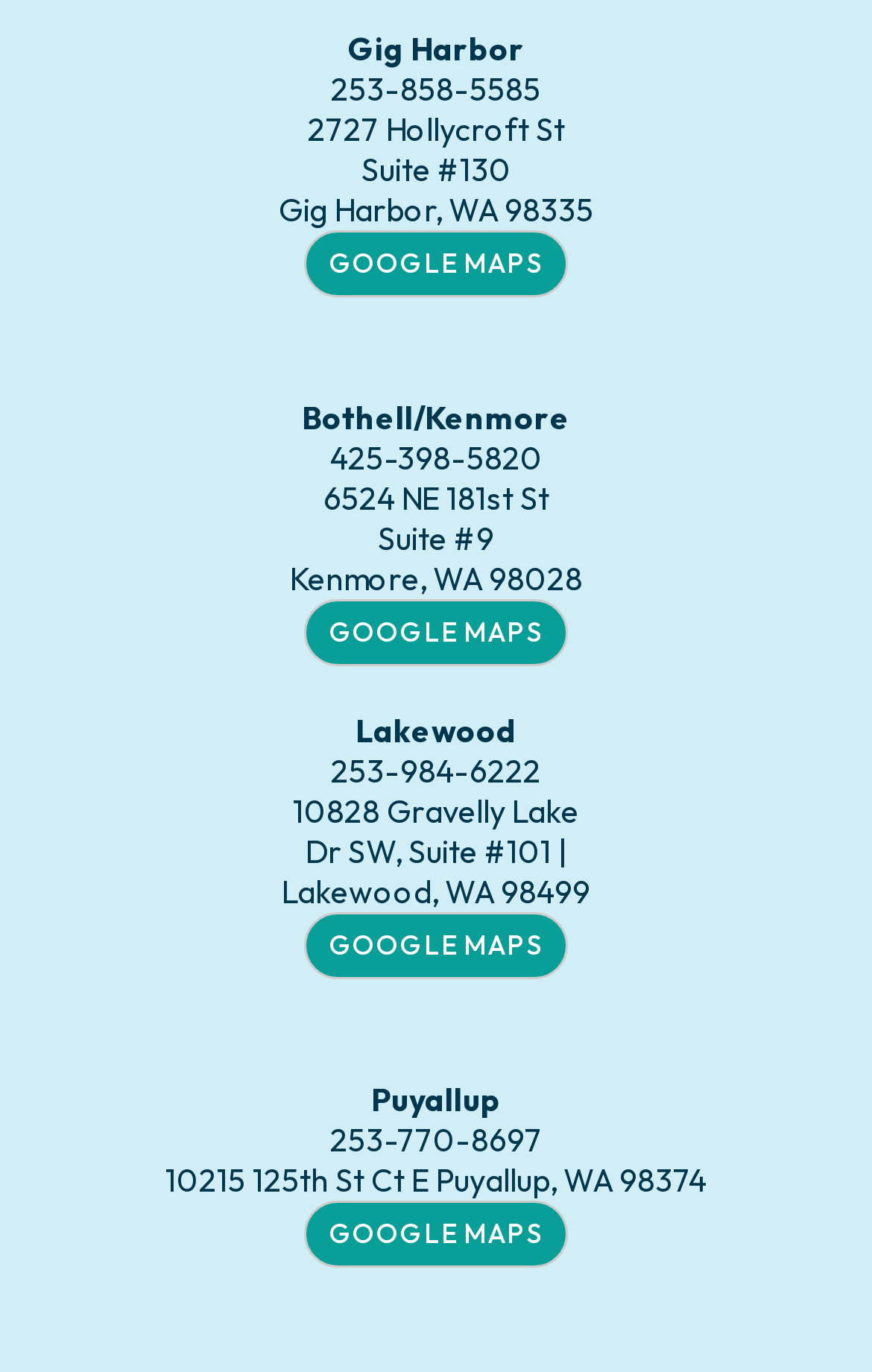Analyze the image and deliver a detailed answer to the question: What is the city of the location with phone number 425-398-5820?

I found the city of the location with phone number 425-398-5820 by looking at the link element with the text '425-398-5820' which is located below the 'Bothell/Kenmore' static text.